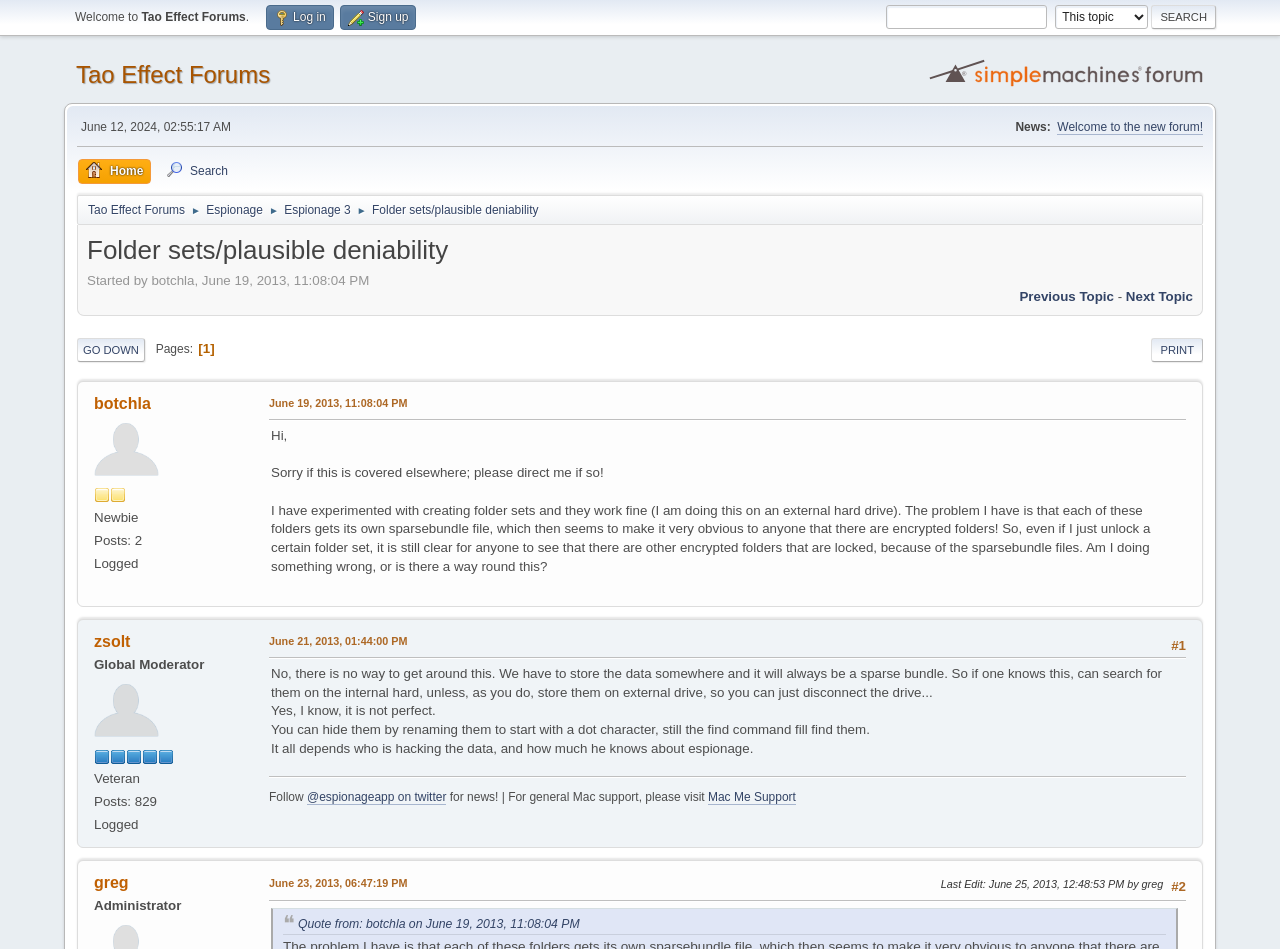Please answer the following question as detailed as possible based on the image: 
Who started the discussion?

The person who started the discussion can be found by looking at the author of the first post, which is botchla. This information can be found at the top of the webpage, where it says 'Started by botchla, June 19, 2013, 11:08:04 PM'.